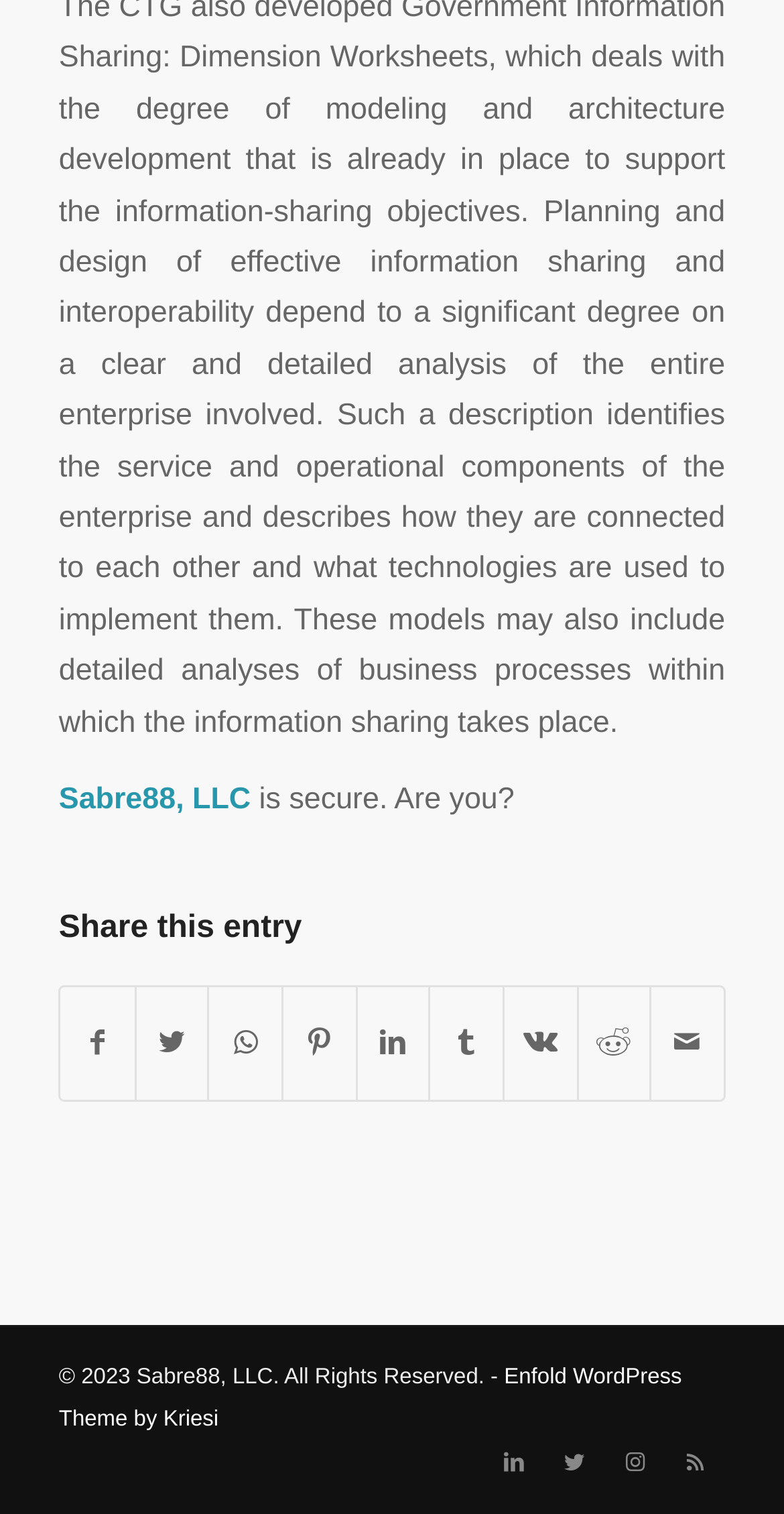Using the element description provided, determine the bounding box coordinates in the format (top-left x, top-left y, bottom-right x, bottom-right y). Ensure that all values are floating point numbers between 0 and 1. Element description: Share on Pinterest

[0.362, 0.653, 0.453, 0.726]